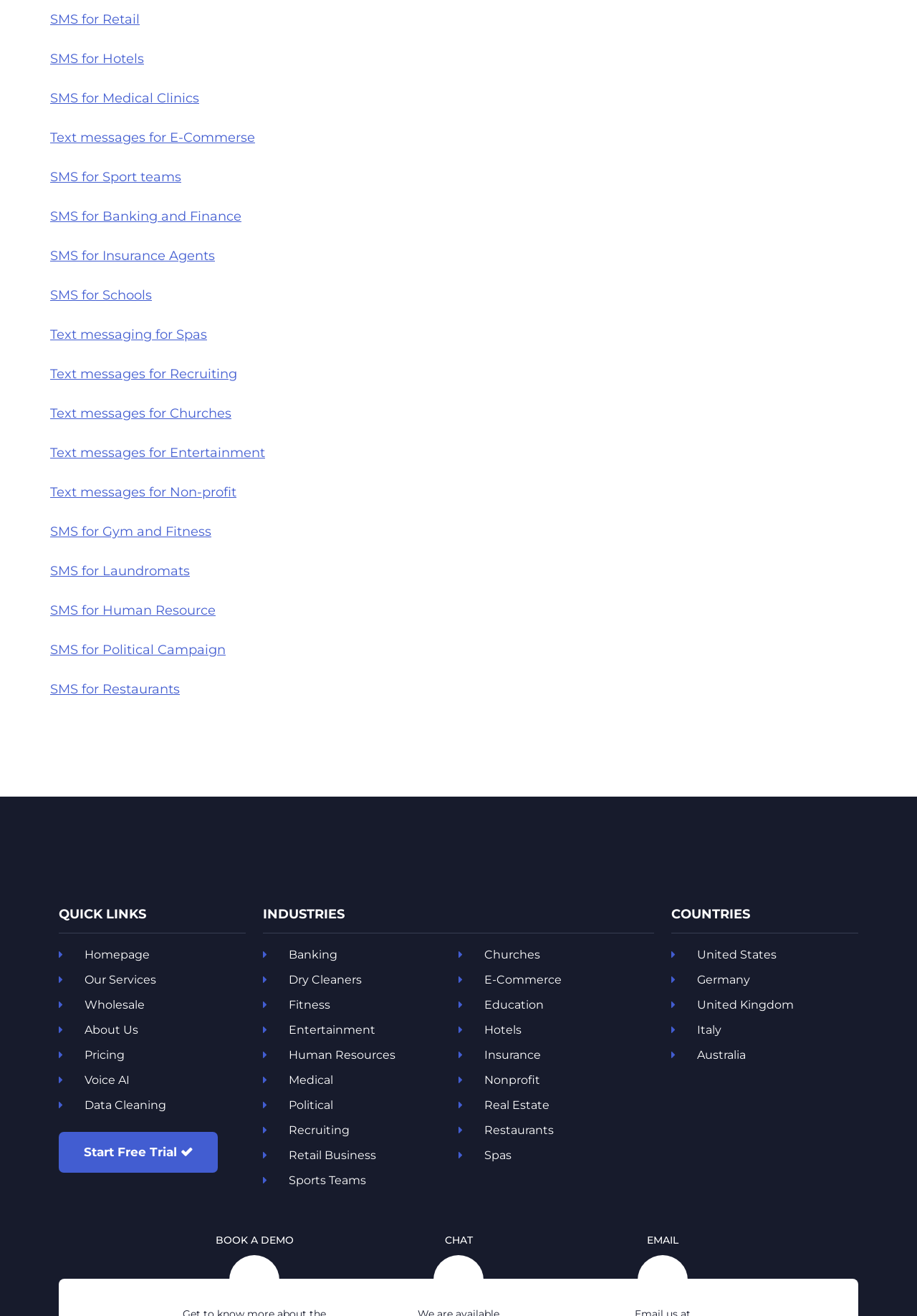Determine the bounding box coordinates of the clickable region to carry out the instruction: "Click on the 'Home' link".

None